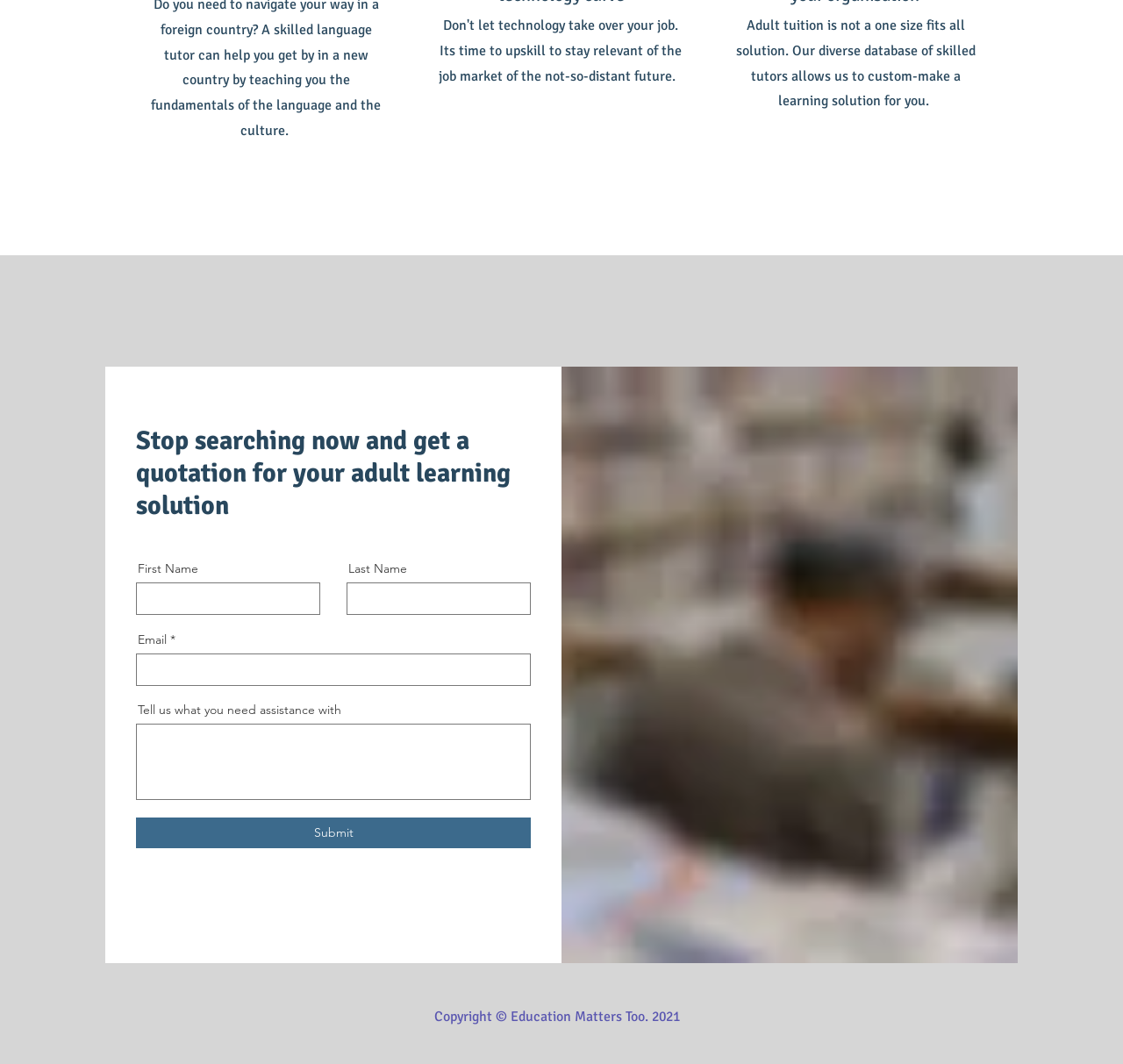Determine the bounding box coordinates of the area to click in order to meet this instruction: "Visit Facebook page".

[0.252, 0.825, 0.271, 0.846]